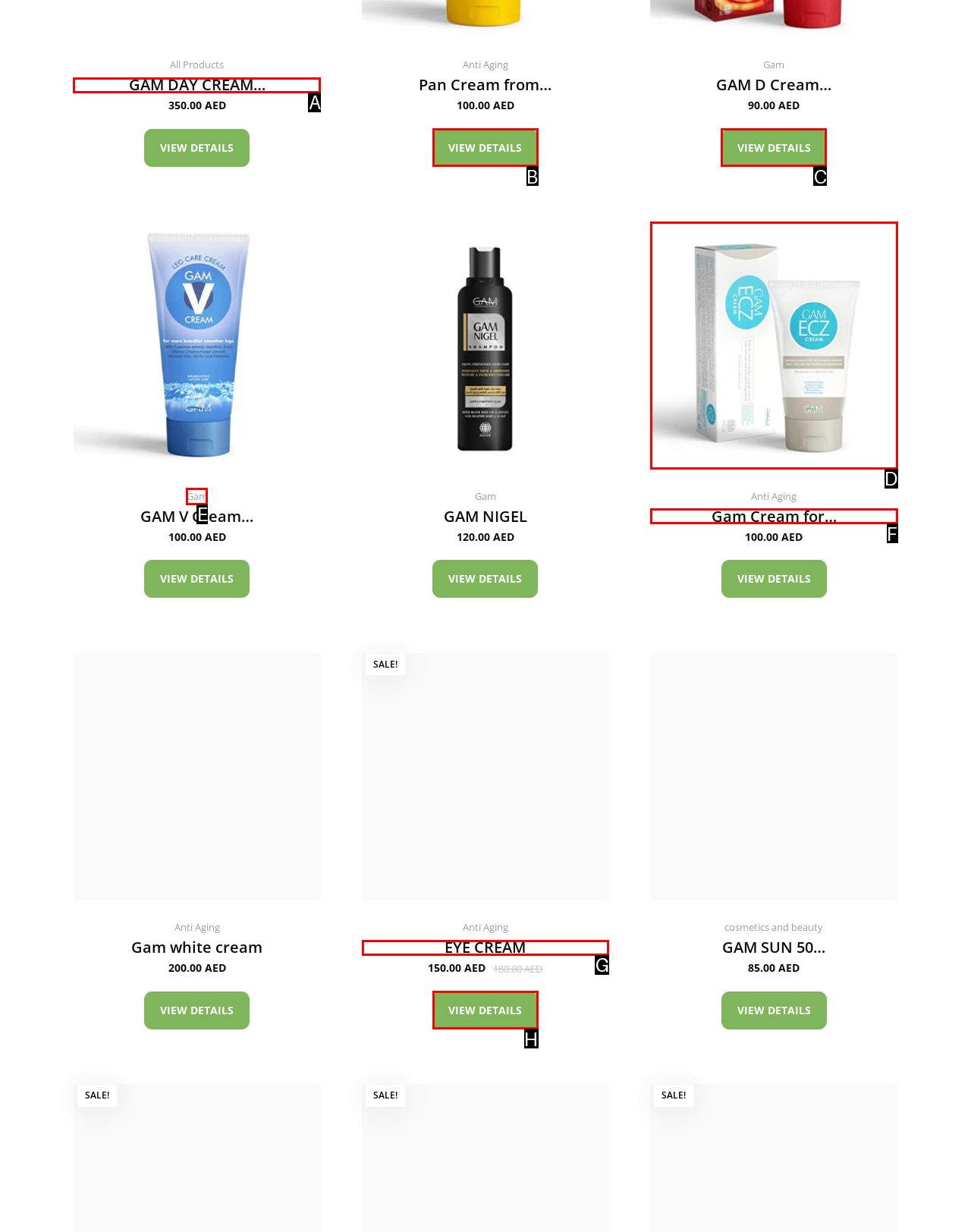Select the letter of the HTML element that best fits the description: alt="Gam organic eczema cream"
Answer with the corresponding letter from the provided choices.

D